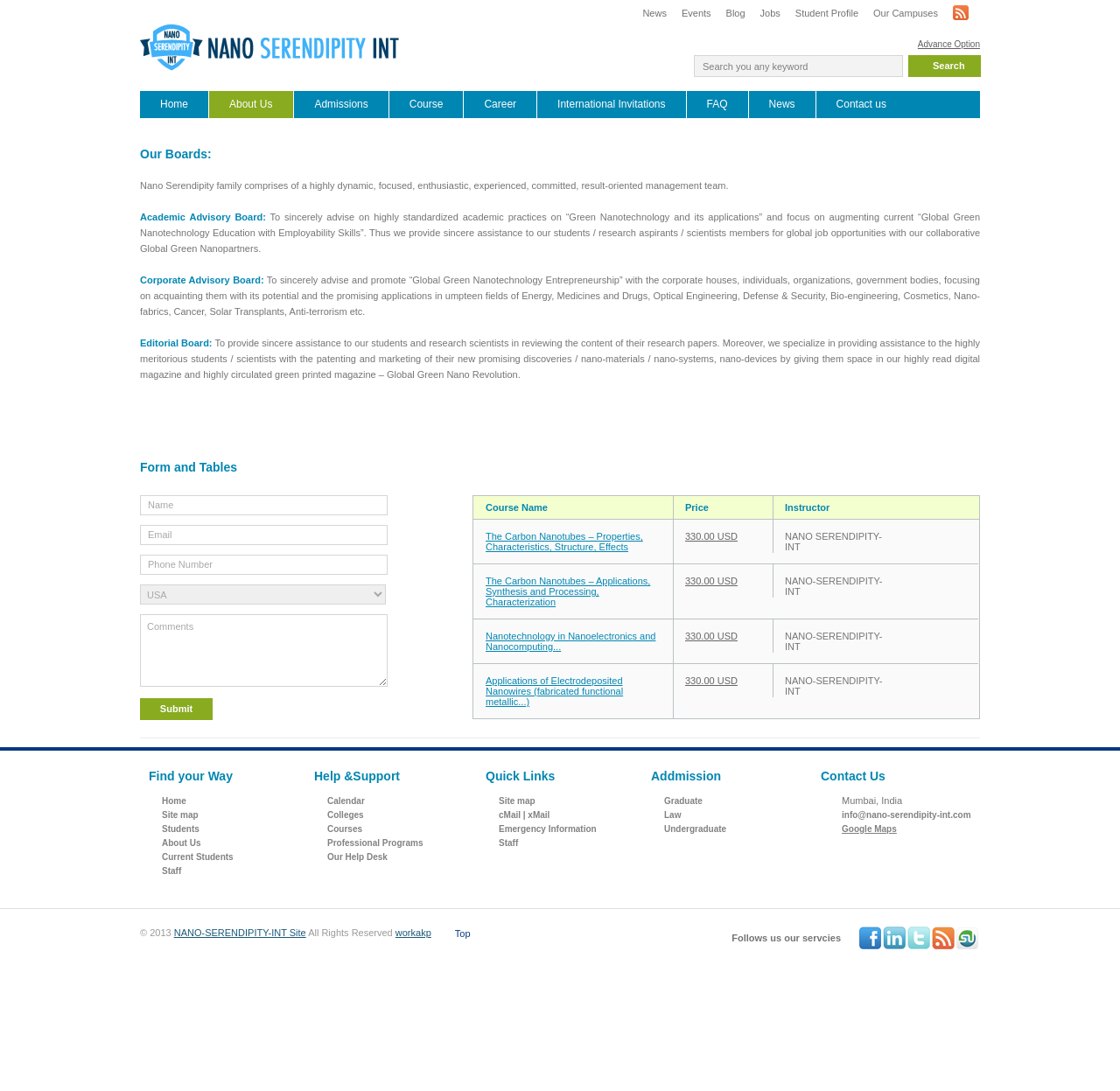Pinpoint the bounding box coordinates of the clickable area needed to execute the instruction: "Pay Bill Online". The coordinates should be specified as four float numbers between 0 and 1, i.e., [left, top, right, bottom].

None